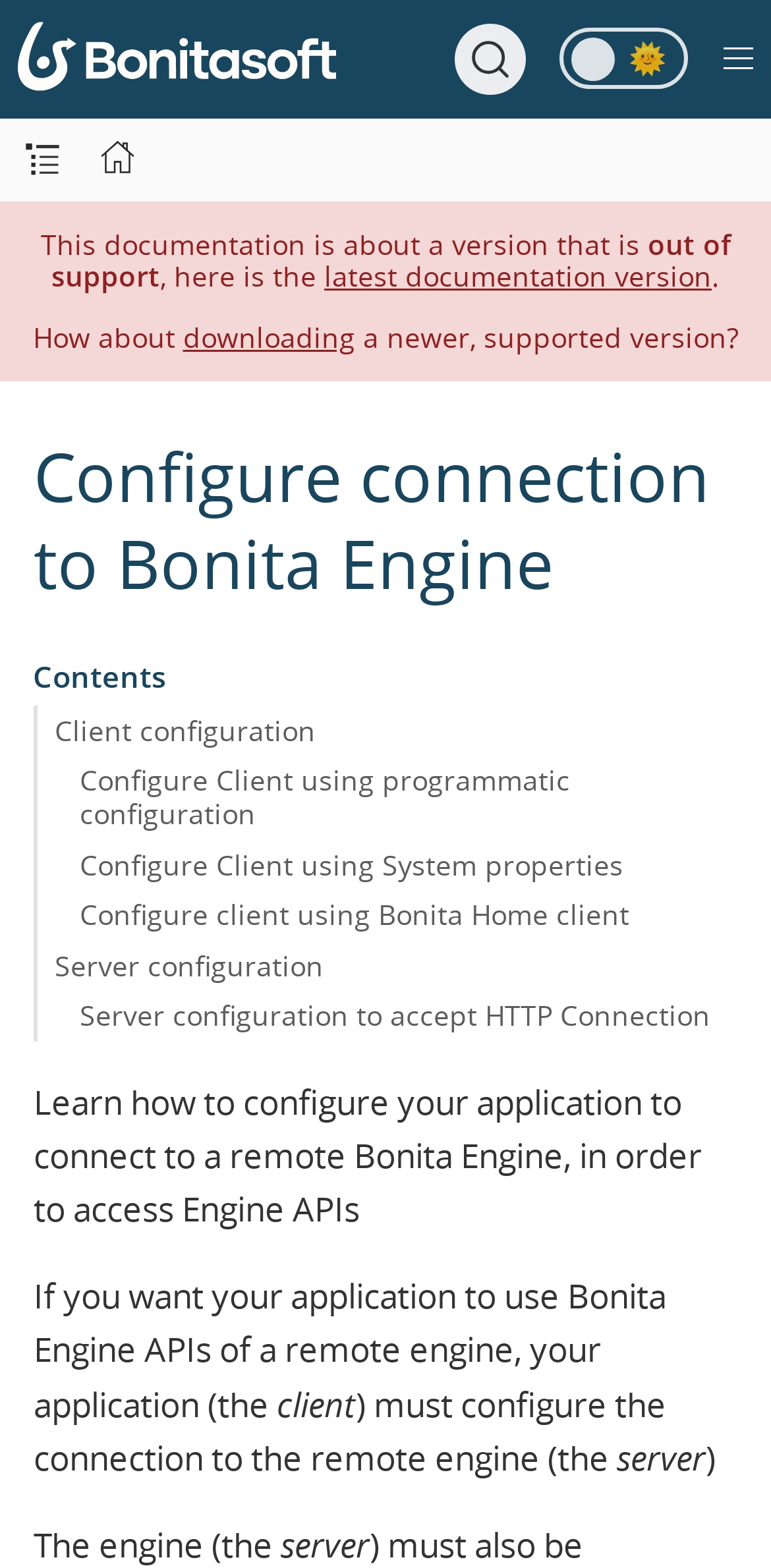Detail the various sections and features present on the webpage.

The webpage is a documentation page titled "Configure connection to Bonita Engine" from Bonita Documentation. At the top, there is a search bar with a search button and a magnifying glass icon, accompanied by two sun icons. On the top-right corner, there is a button with no label.

Below the search bar, there is a notification area with a message indicating that the current documentation version is out of support, and it provides a link to the latest documentation version. There is also a suggestion to download a newer, supported version.

The main content area is divided into sections. The first section has a heading "Configure connection to Bonita Engine" and a brief introduction to configuring an application to connect to a remote Bonita Engine to access Engine APIs.

The next section is titled "Contents" and lists several links to subtopics, including "Client configuration", "Server configuration", and others. Each link has a brief description of the topic.

The rest of the page is dedicated to the main content, which provides detailed instructions on how to configure the connection to the remote Bonita Engine. The text is divided into paragraphs, with some keywords highlighted as links. There are no images on the page apart from the icons in the search bar and the sun icons.